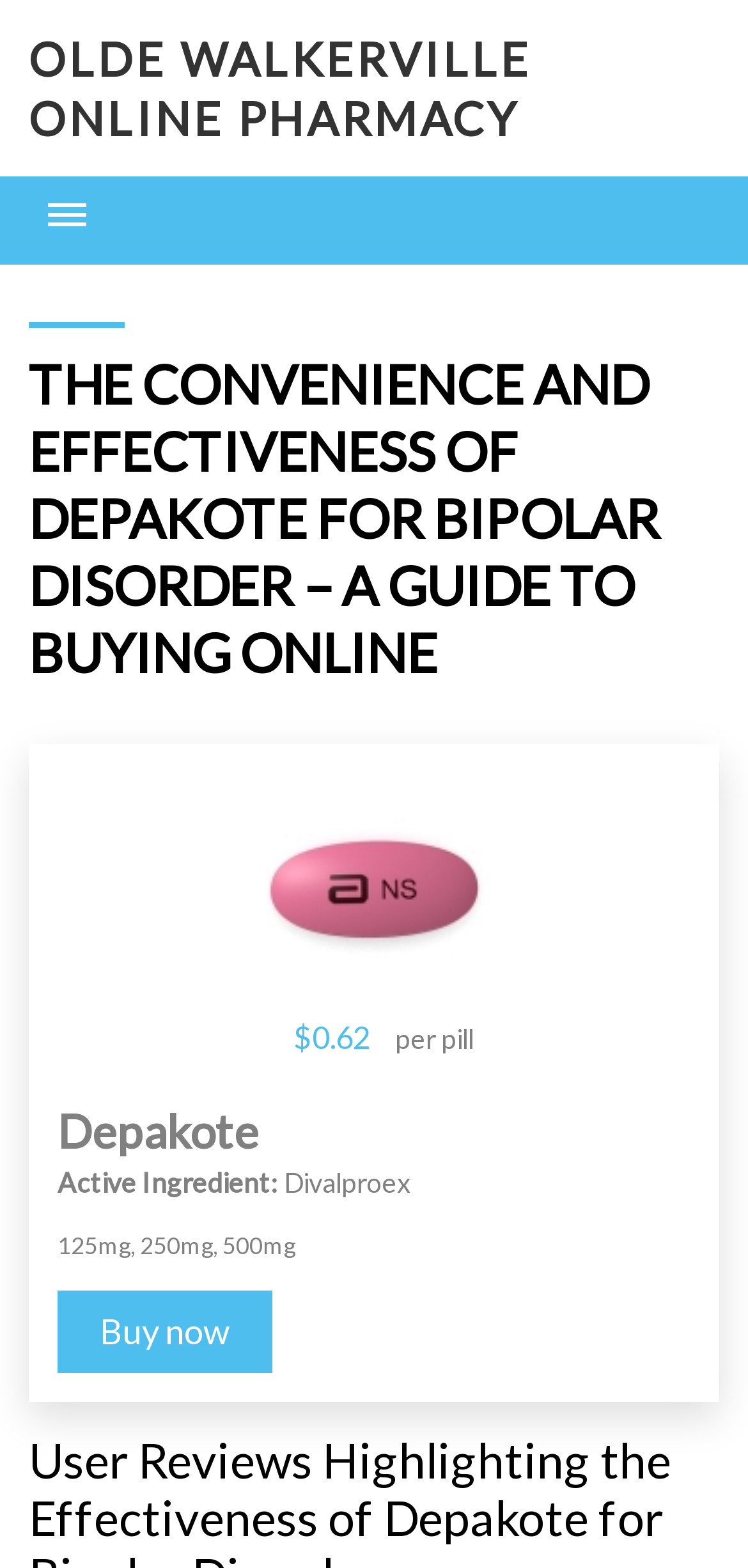Please provide the bounding box coordinates for the element that needs to be clicked to perform the instruction: "Open the menu". The coordinates must consist of four float numbers between 0 and 1, formatted as [left, top, right, bottom].

[0.038, 0.113, 0.141, 0.161]